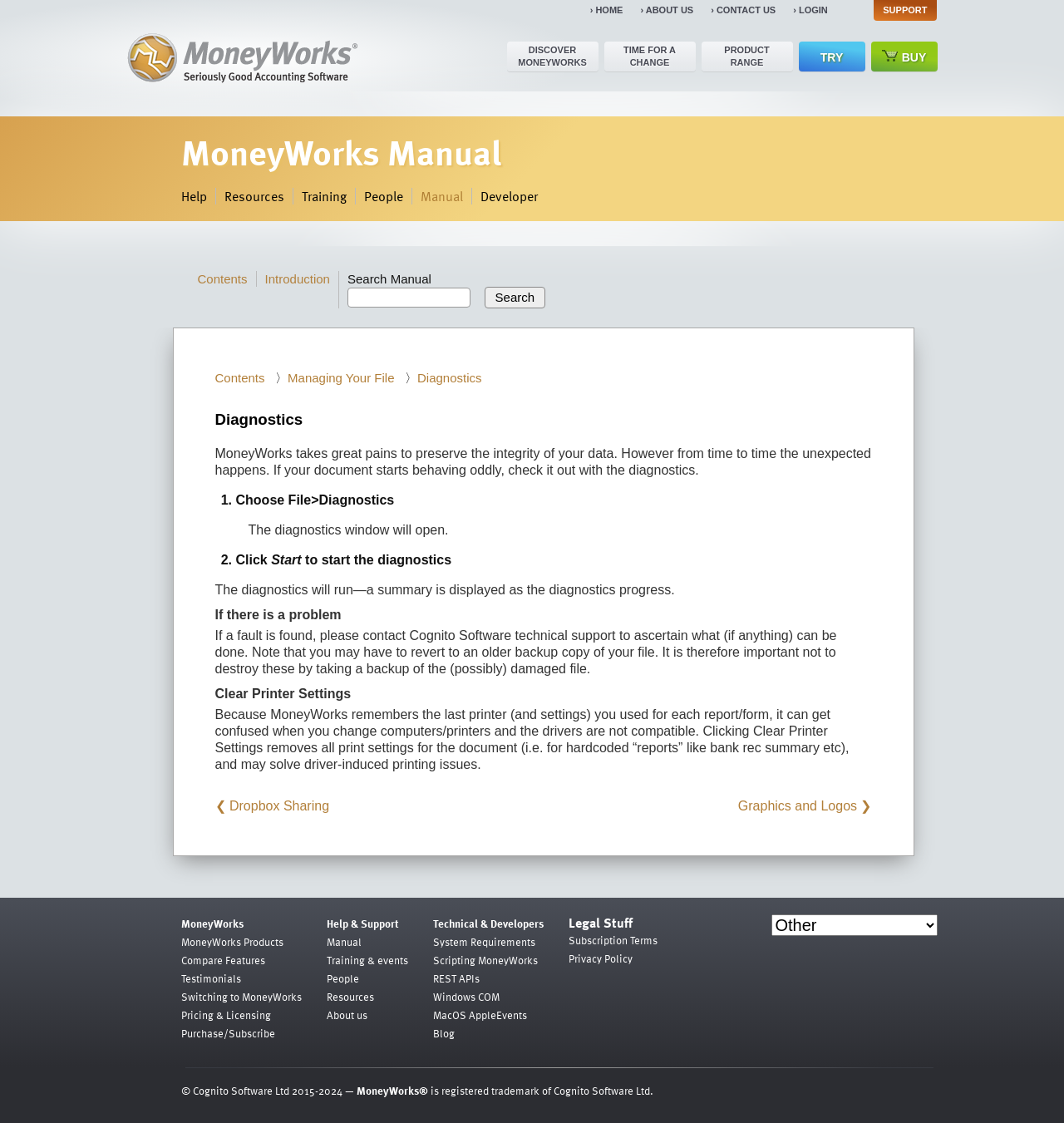What is the purpose of the search manual feature?
Use the information from the screenshot to give a comprehensive response to the question.

The webpage provides a search box with the label 'Search Manual', which suggests that the purpose of this feature is to search for specific topics or keywords within the manual.